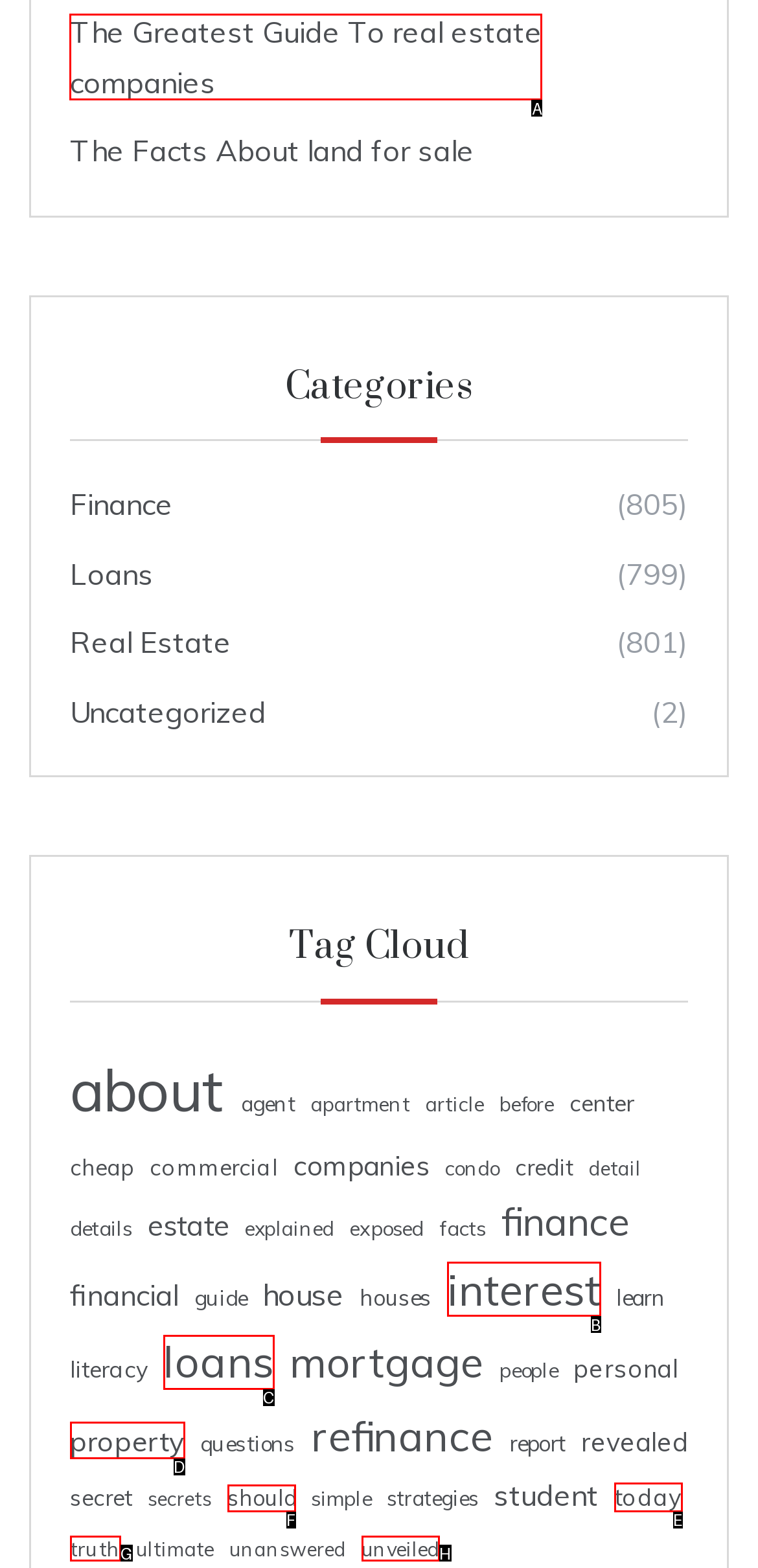To achieve the task: Click on 'The Greatest Guide To real estate companies', which HTML element do you need to click?
Respond with the letter of the correct option from the given choices.

A